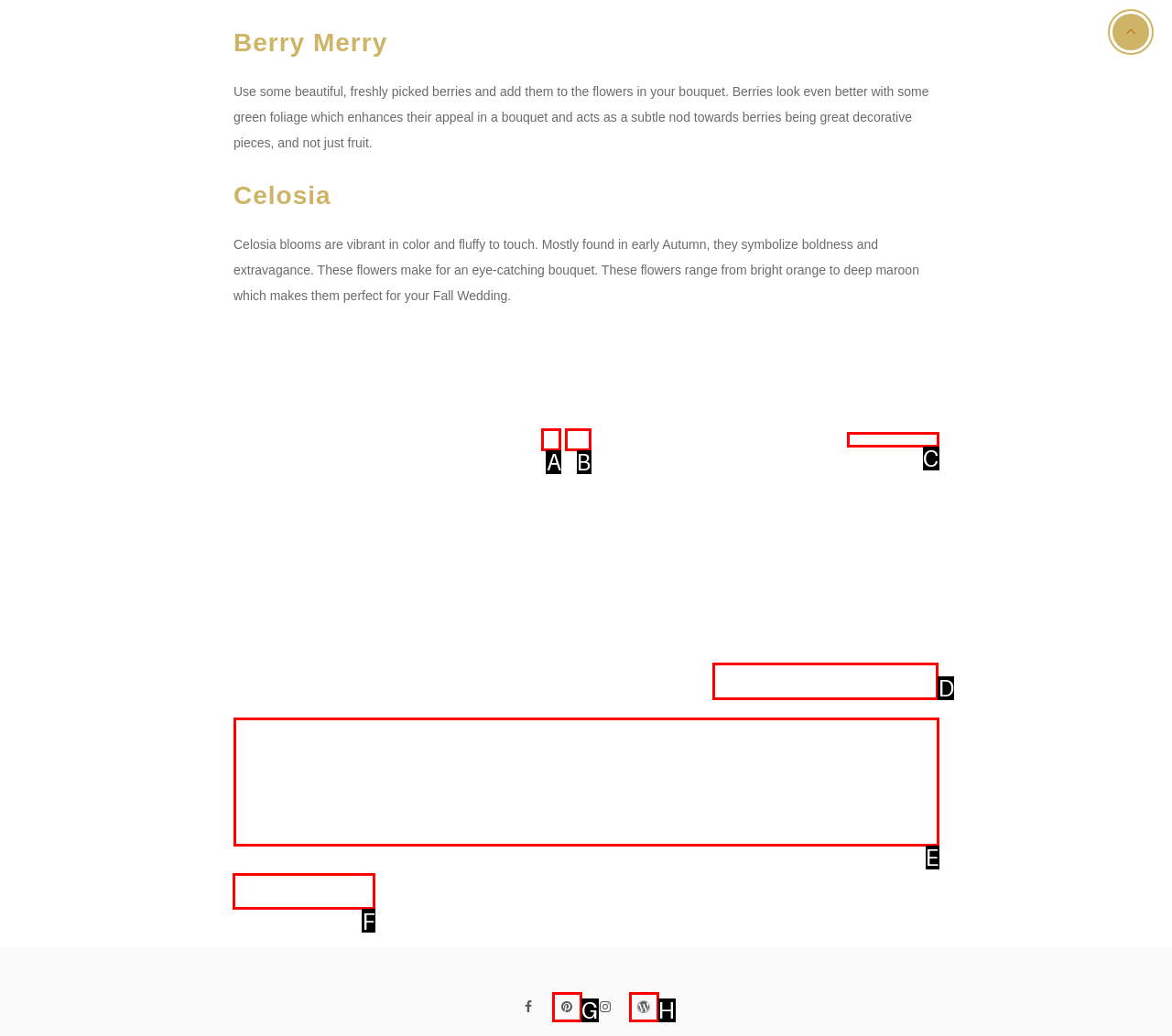Look at the highlighted elements in the screenshot and tell me which letter corresponds to the task: Click on the 'Submit Now' button.

F